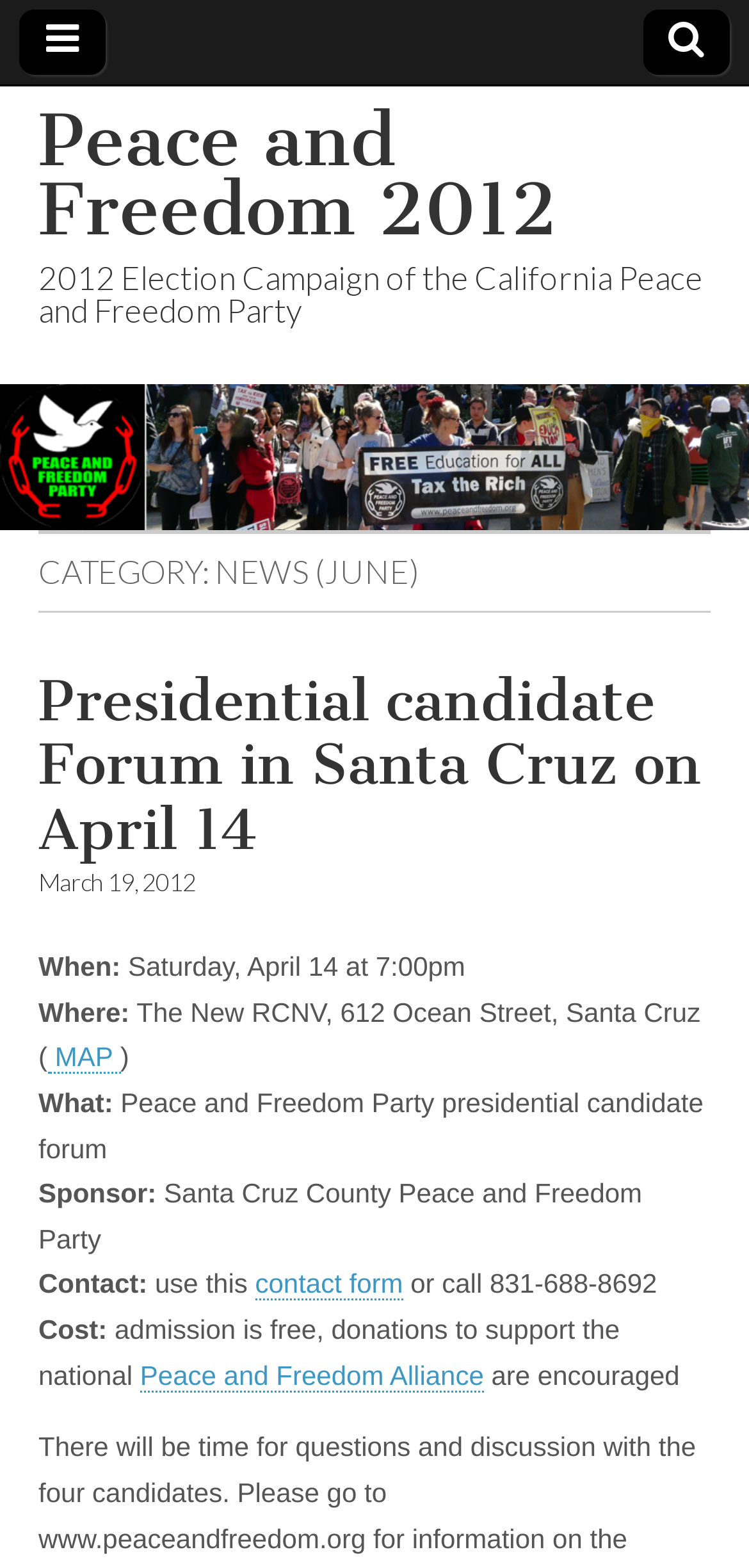Who is the sponsor of the presidential candidate forum?
Using the image, give a concise answer in the form of a single word or short phrase.

Santa Cruz County Peace and Freedom Party